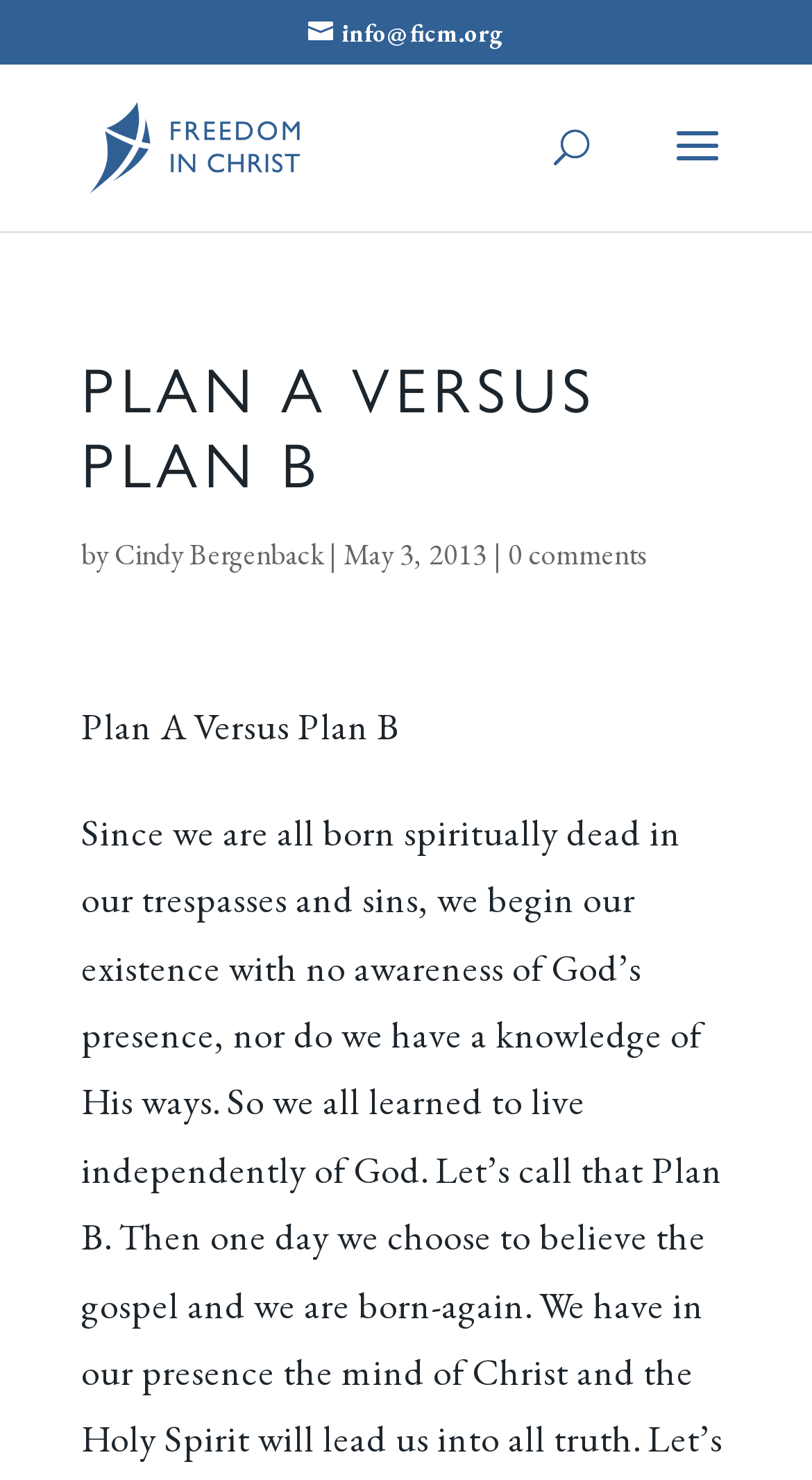What is the purpose of the search box?
Using the information presented in the image, please offer a detailed response to the question.

I found the purpose of the search box by looking at the text inside the search box, which indicates that it is used to search for something on the webpage.